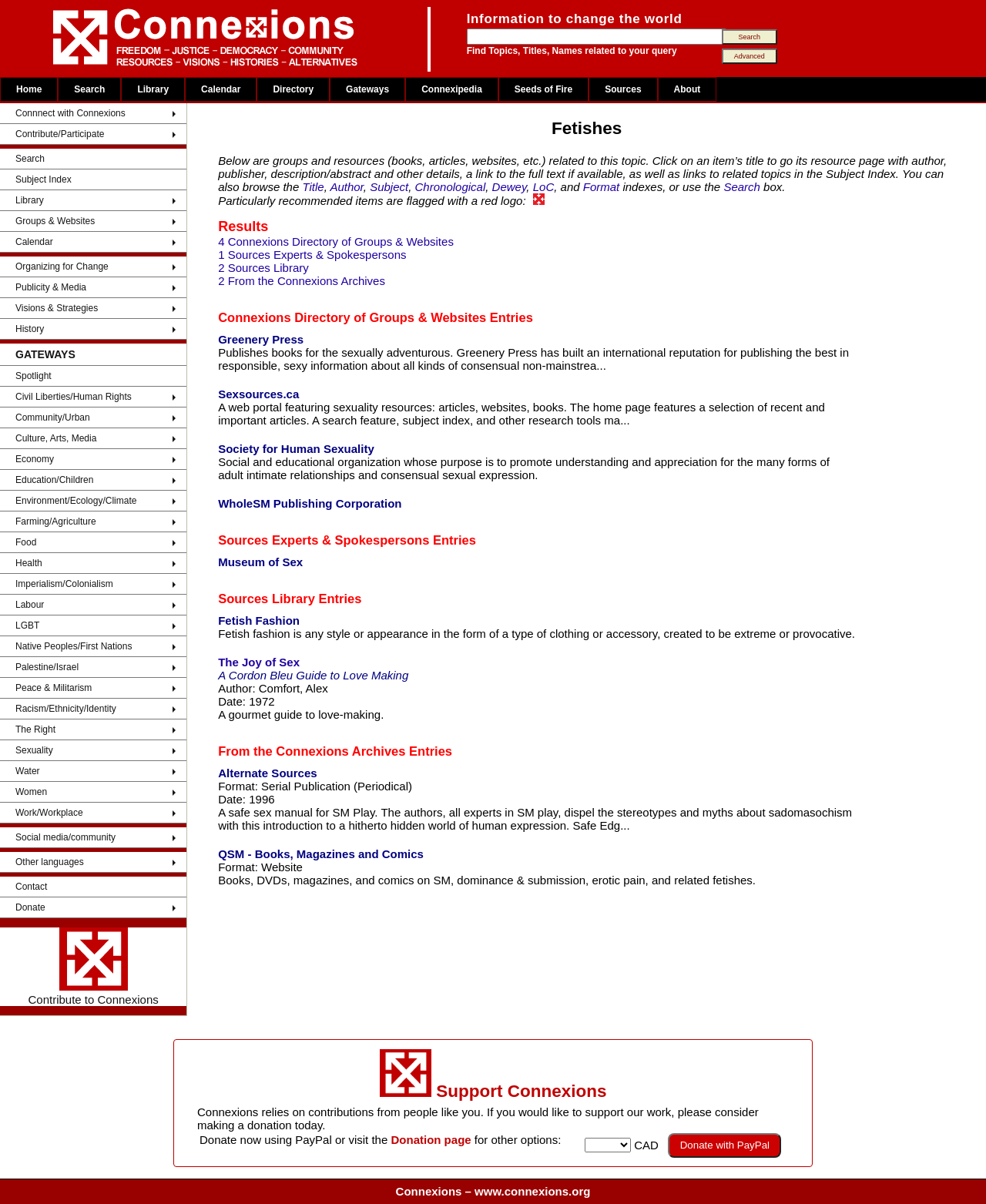Determine the bounding box coordinates of the element that should be clicked to execute the following command: "Search for resources".

[0.473, 0.023, 0.736, 0.037]